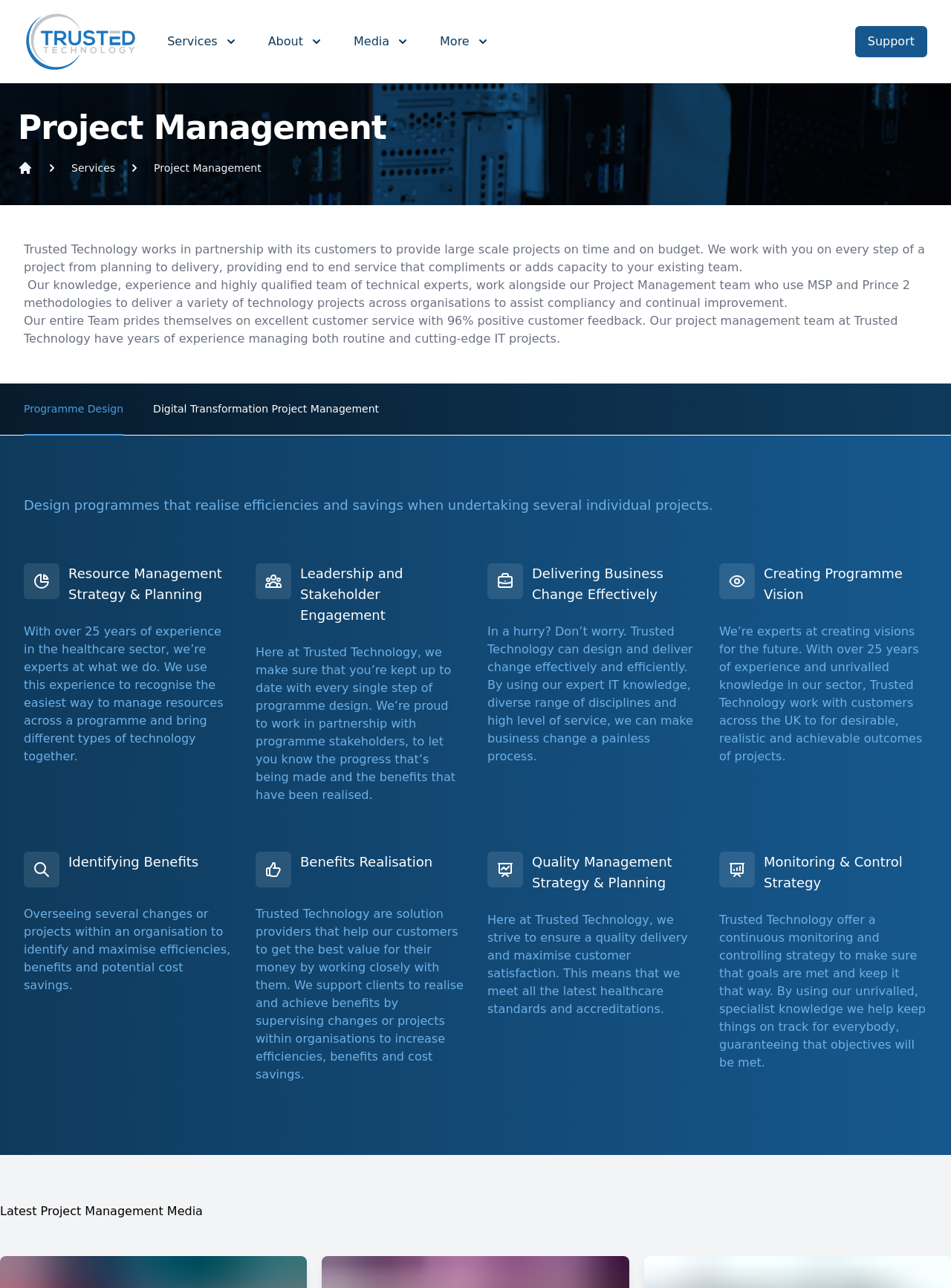Please identify the coordinates of the bounding box that should be clicked to fulfill this instruction: "Click the About button".

[0.282, 0.025, 0.341, 0.039]